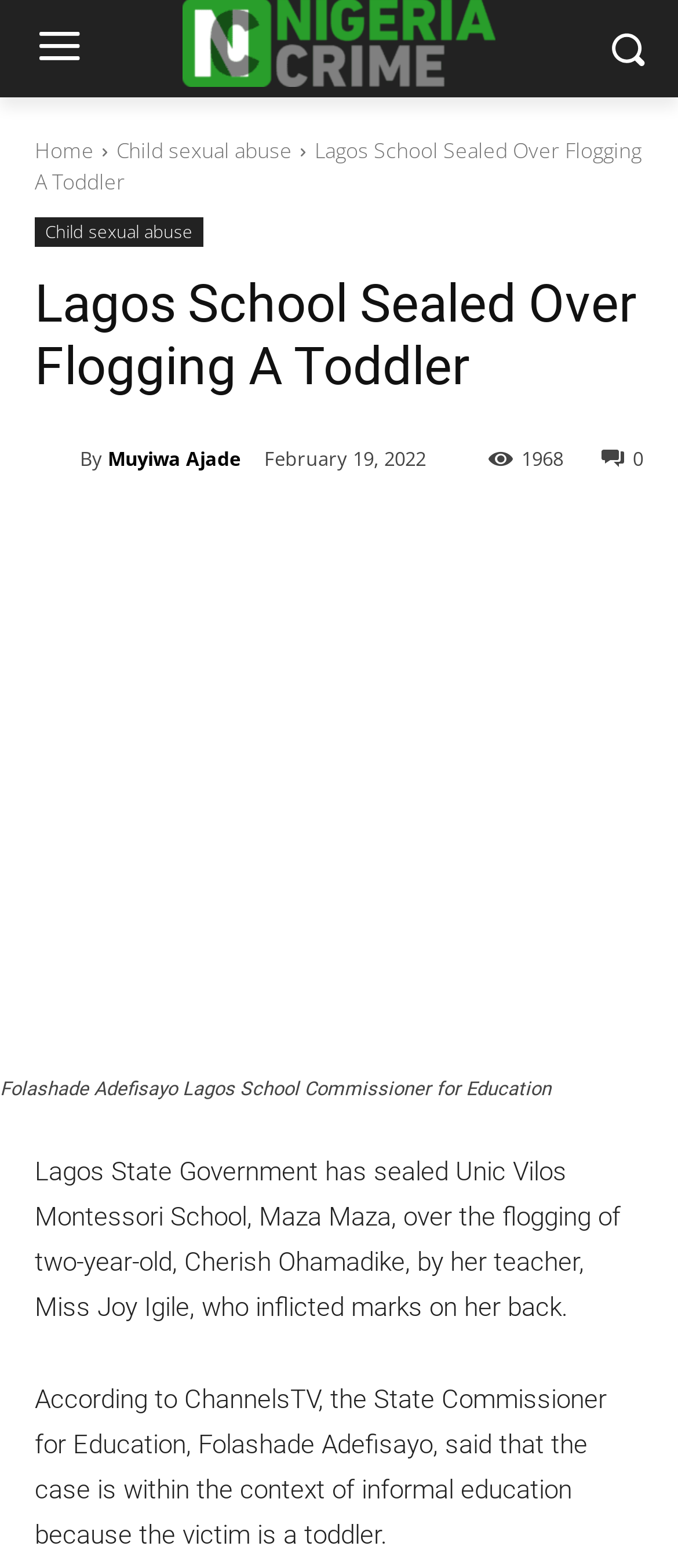Please identify the bounding box coordinates of the clickable area that will fulfill the following instruction: "Click on Depositphotos Logo Light". The coordinates should be in the format of four float numbers between 0 and 1, i.e., [left, top, right, bottom].

None